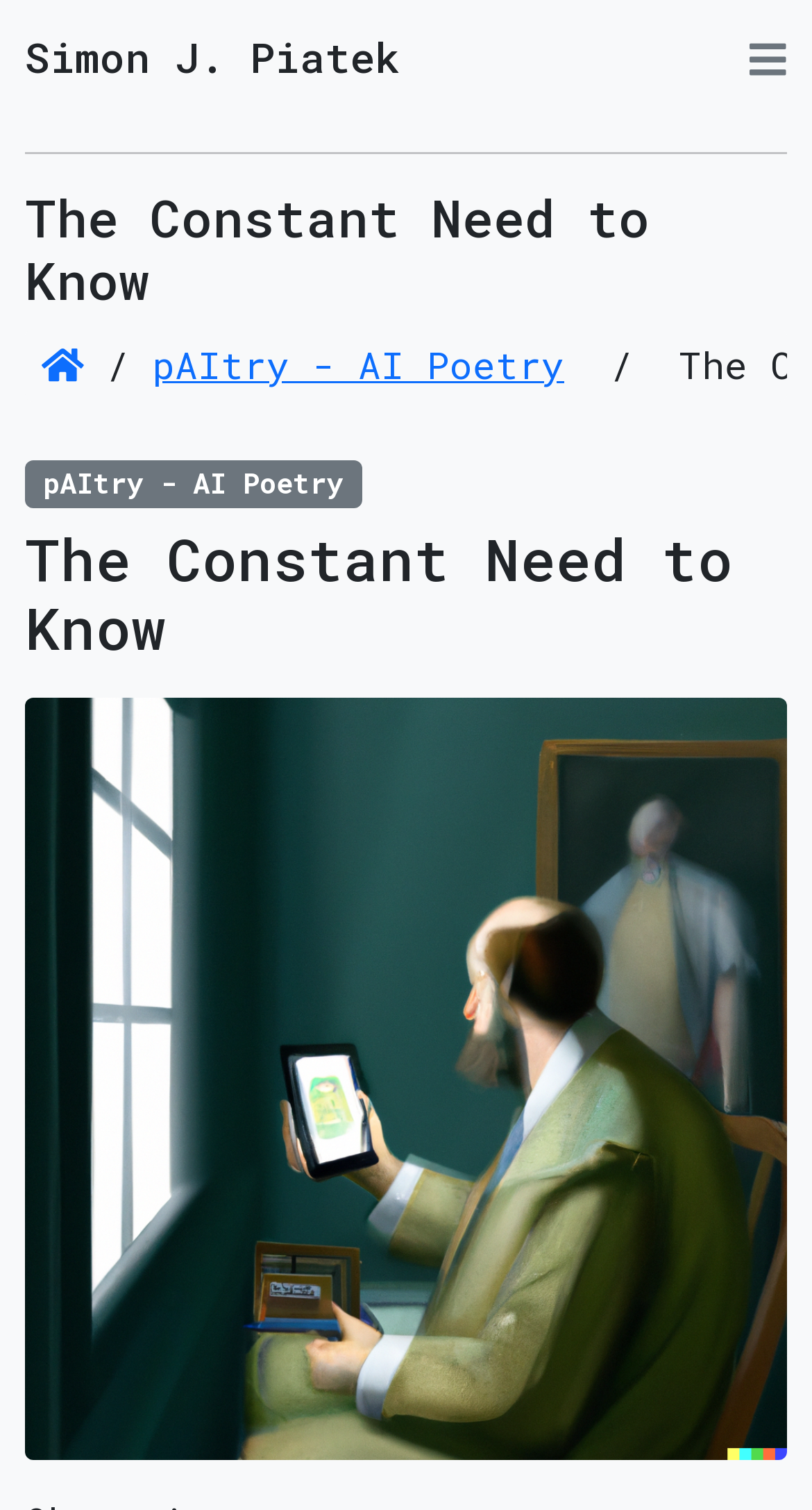What is the author's name?
Please provide a detailed and thorough answer to the question.

I found the author's name by looking at the heading element with the text 'Simon J. Piatek' which is a link, indicating that it's a clickable element that likely leads to the author's profile or website.